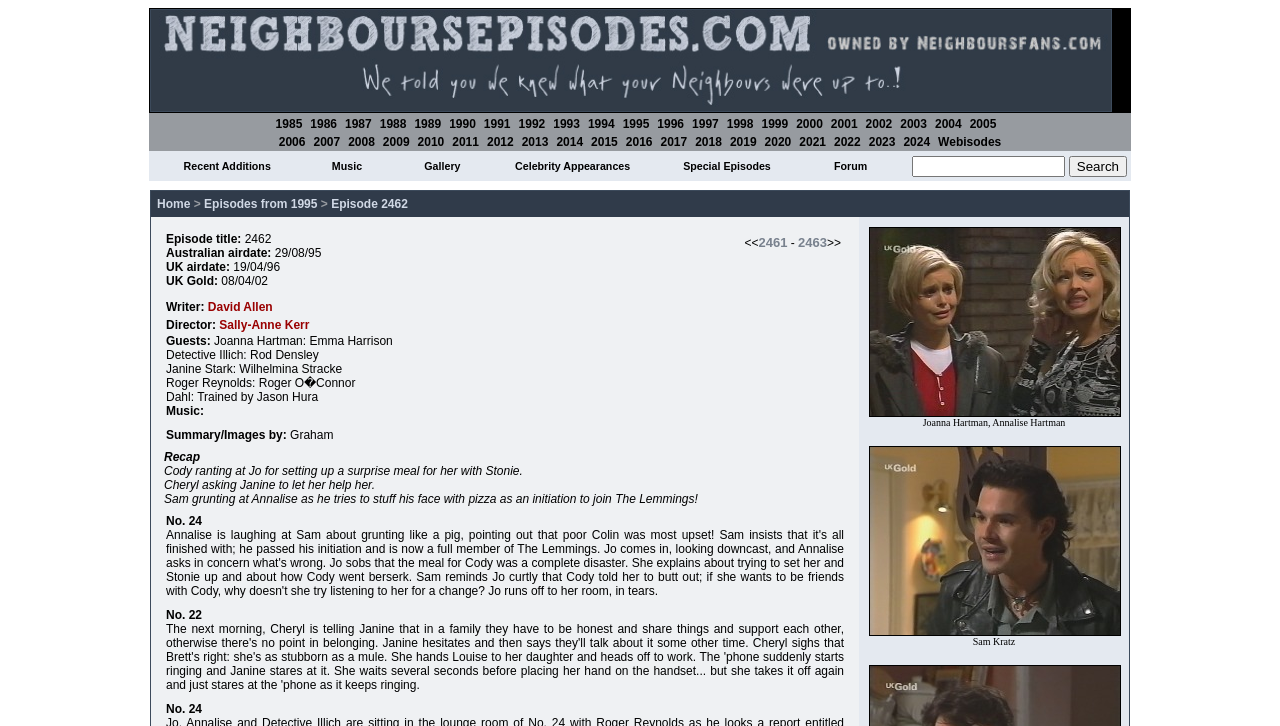Locate the bounding box coordinates of the area to click to fulfill this instruction: "Go to the music page". The bounding box should be presented as four float numbers between 0 and 1, in the order [left, top, right, bottom].

[0.259, 0.221, 0.283, 0.237]